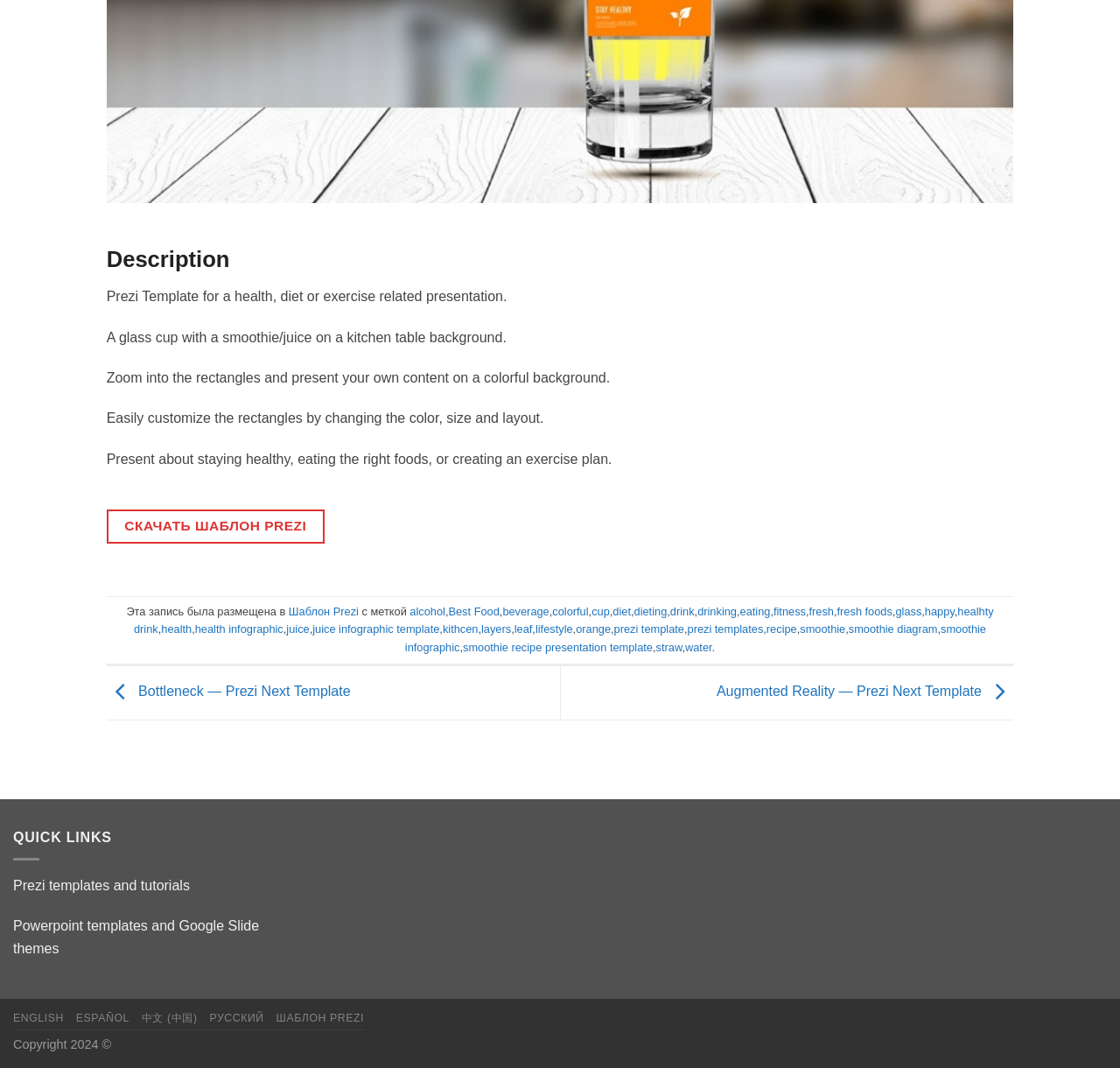Find the bounding box of the UI element described as: "fresh foods". The bounding box coordinates should be given as four float values between 0 and 1, i.e., [left, top, right, bottom].

[0.747, 0.566, 0.797, 0.578]